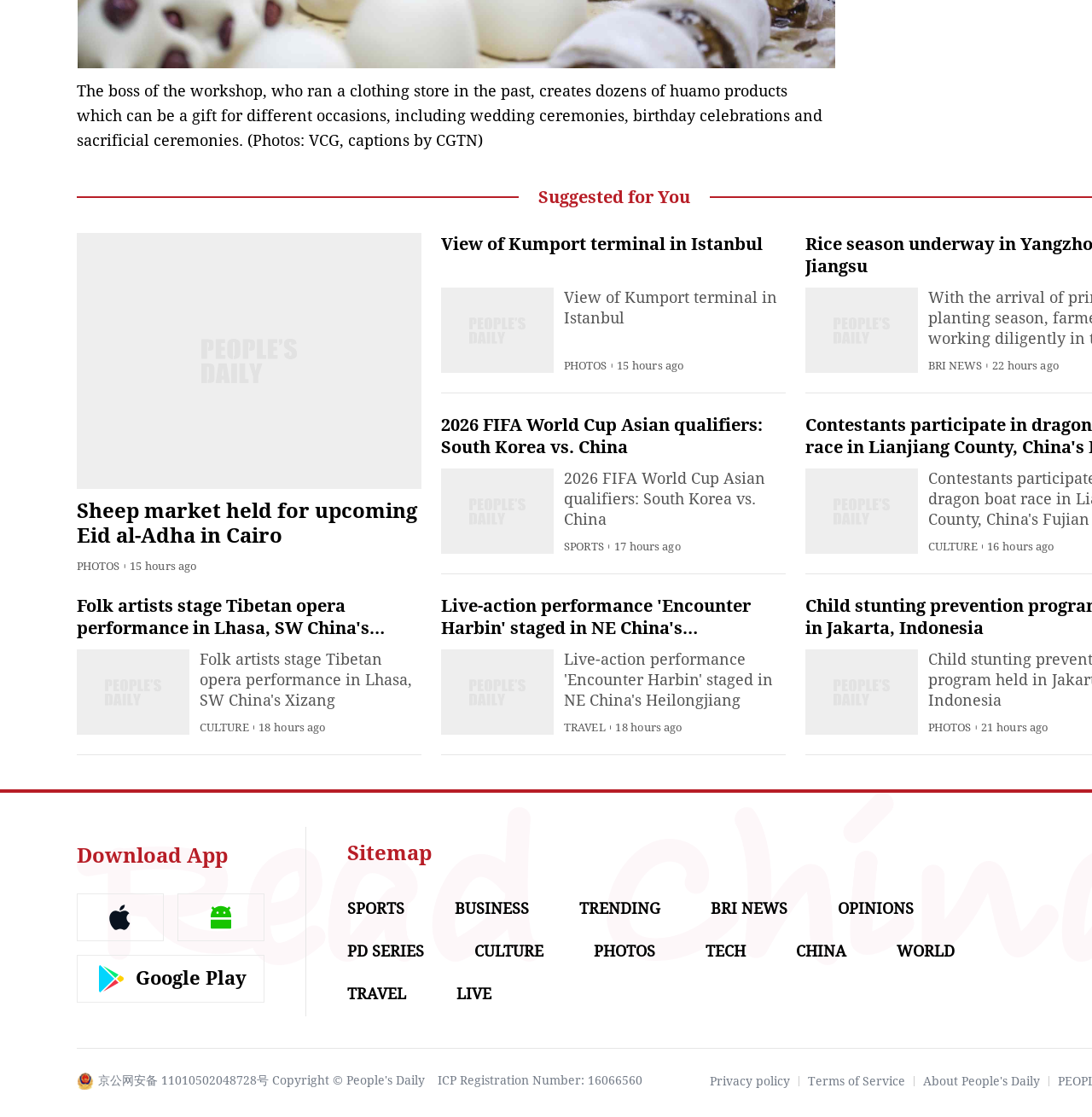What is the category of the news article 'Sheep market held for upcoming Eid al-Adha in Cairo'?
Please provide a comprehensive answer based on the contents of the image.

The news article 'Sheep market held for upcoming Eid al-Adha in Cairo' is categorized under 'PHOTOS' because it is located near the StaticText element with ID 956, which contains the text 'PHOTOS'.